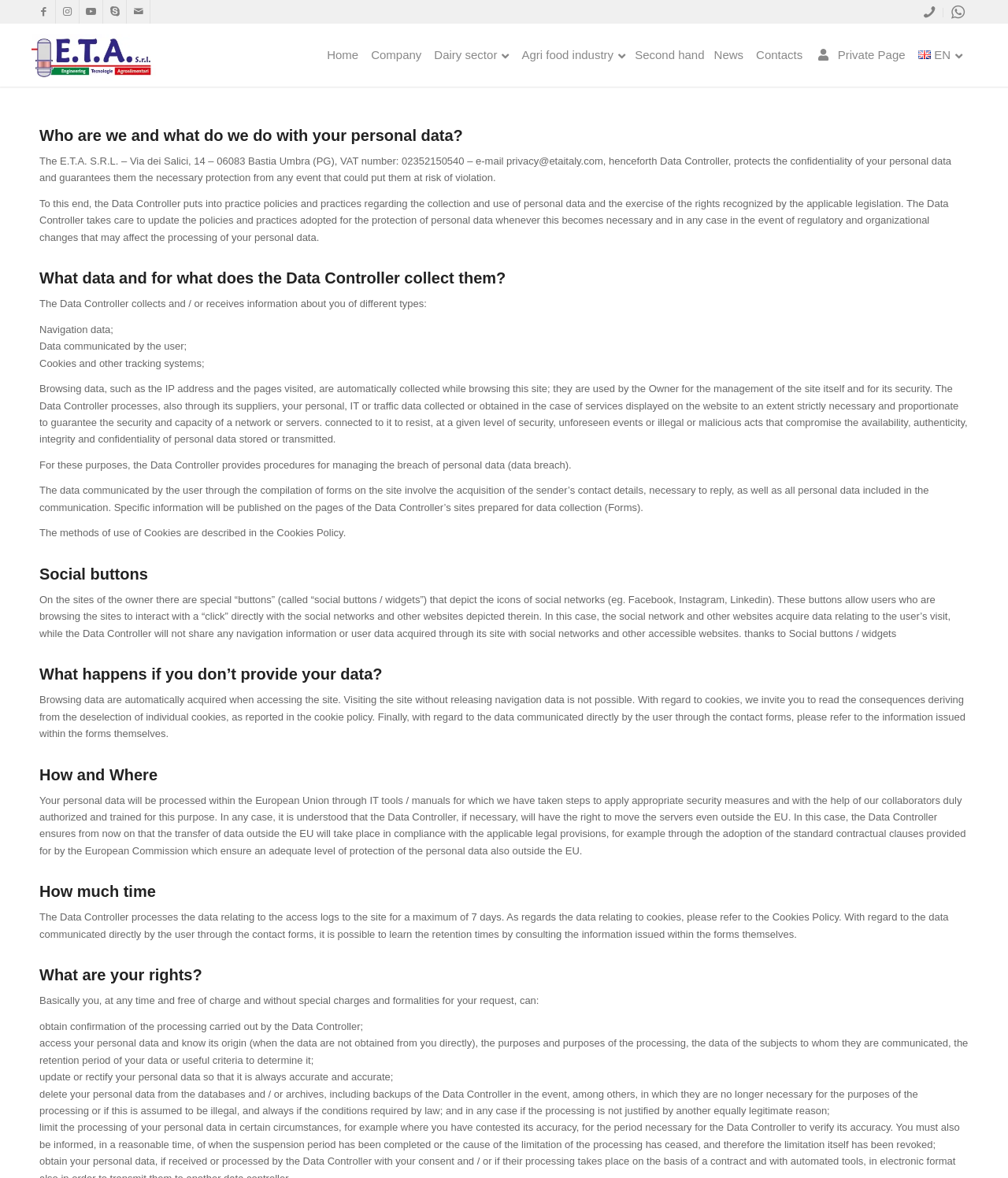Specify the bounding box coordinates (top-left x, top-left y, bottom-right x, bottom-right y) of the UI element in the screenshot that matches this description: EN

[0.903, 0.03, 0.962, 0.063]